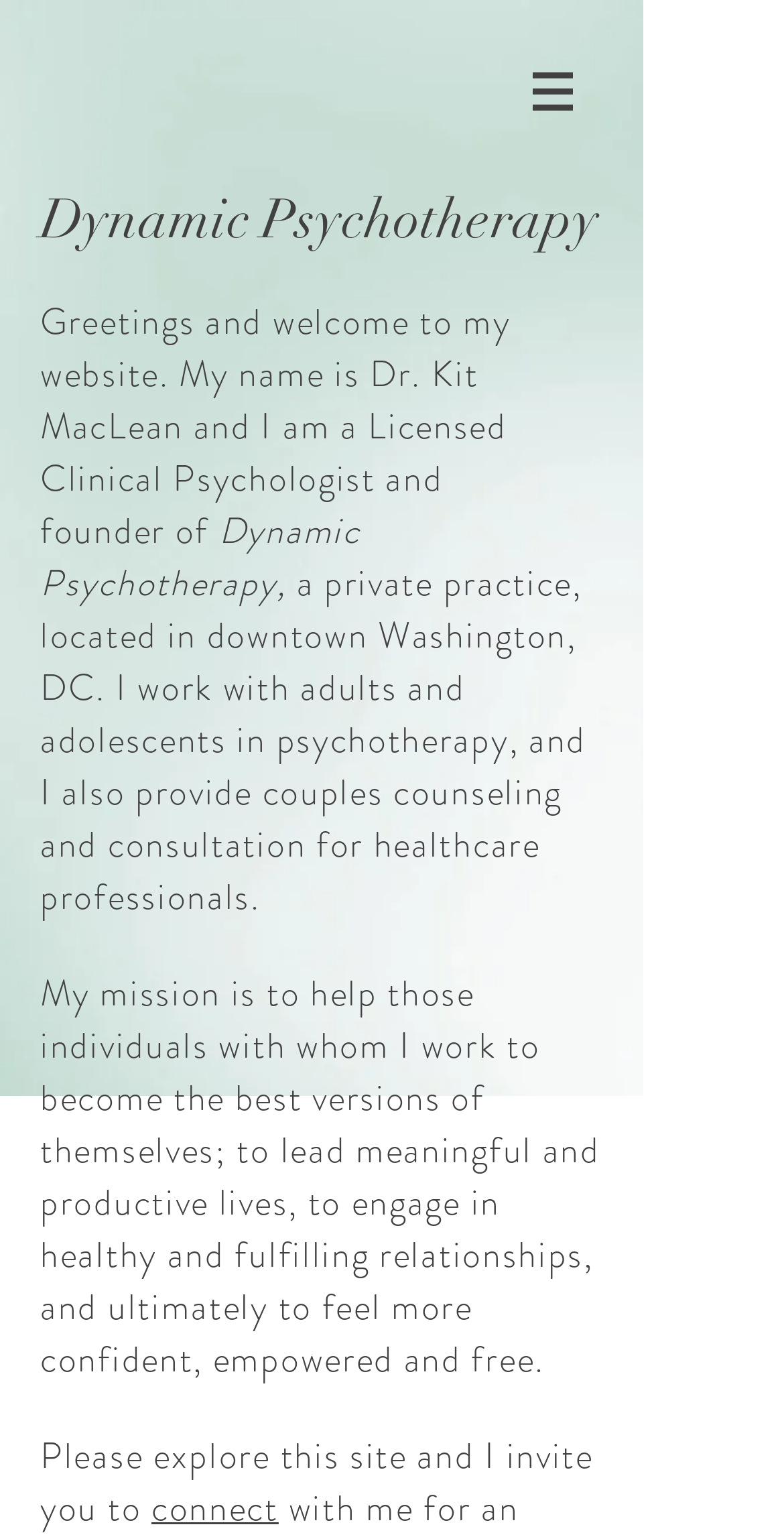Kindly respond to the following question with a single word or a brief phrase: 
What is the purpose of Dr. Kit MacLean's work?

to help individuals become their best versions